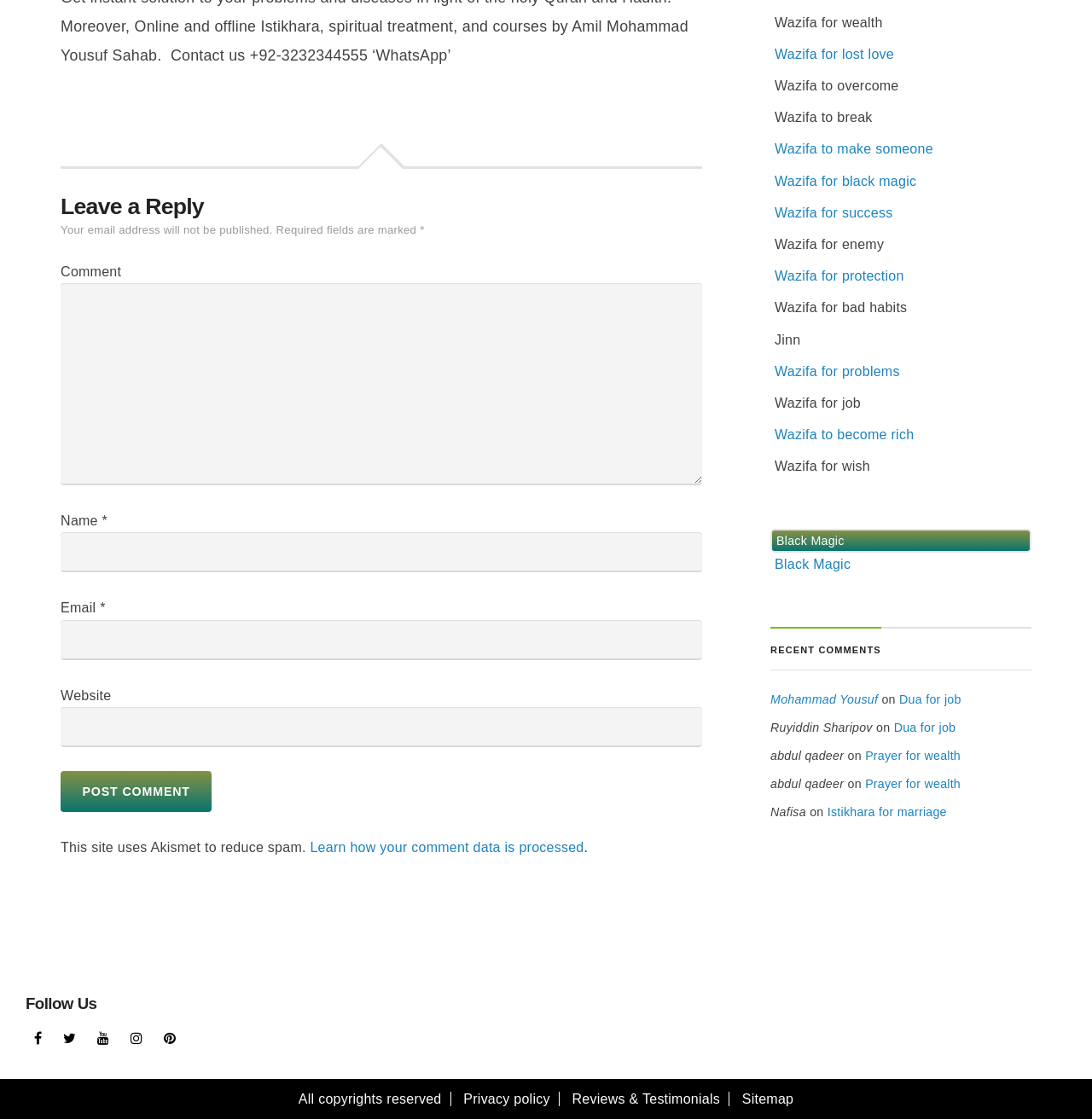What social media platforms can users follow the webpage on?
Based on the visual information, provide a detailed and comprehensive answer.

The webpage has a 'Follow Us' section with links to multiple social media platforms, including Facebook, Twitter, Instagram, and others, allowing users to follow the webpage on these platforms.